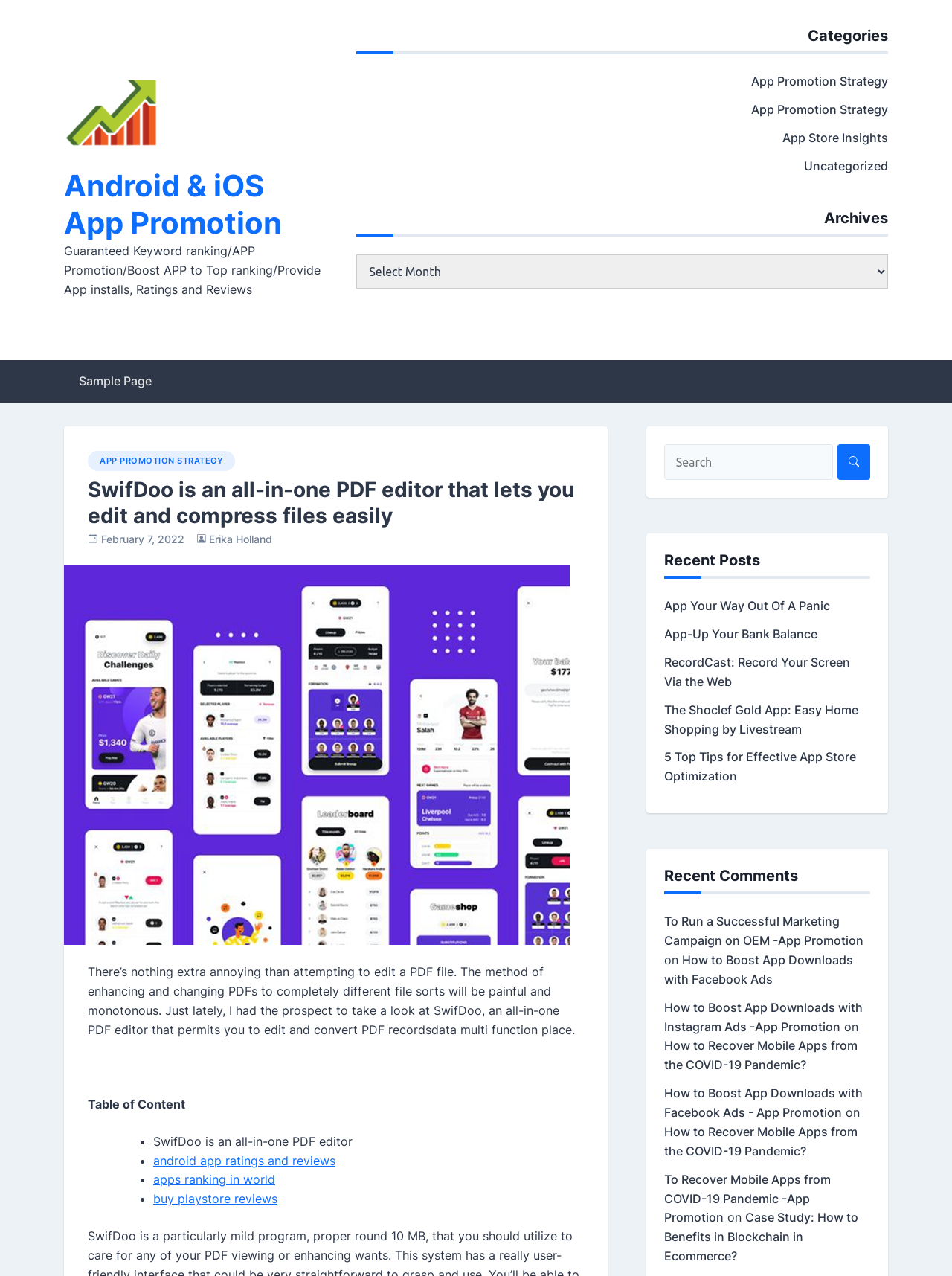How many links are there under 'Recent Posts'?
Look at the image and provide a detailed response to the question.

Under the heading 'Recent Posts', there are 5 links: 'App Your Way Out Of A Panic', 'App-Up Your Bank Balance', 'RecordCast: Record Your Screen Via the Web', 'The Shoclef Gold App: Easy Home Shopping by Livestream', and '5 Top Tips for Effective App Store Optimization'.